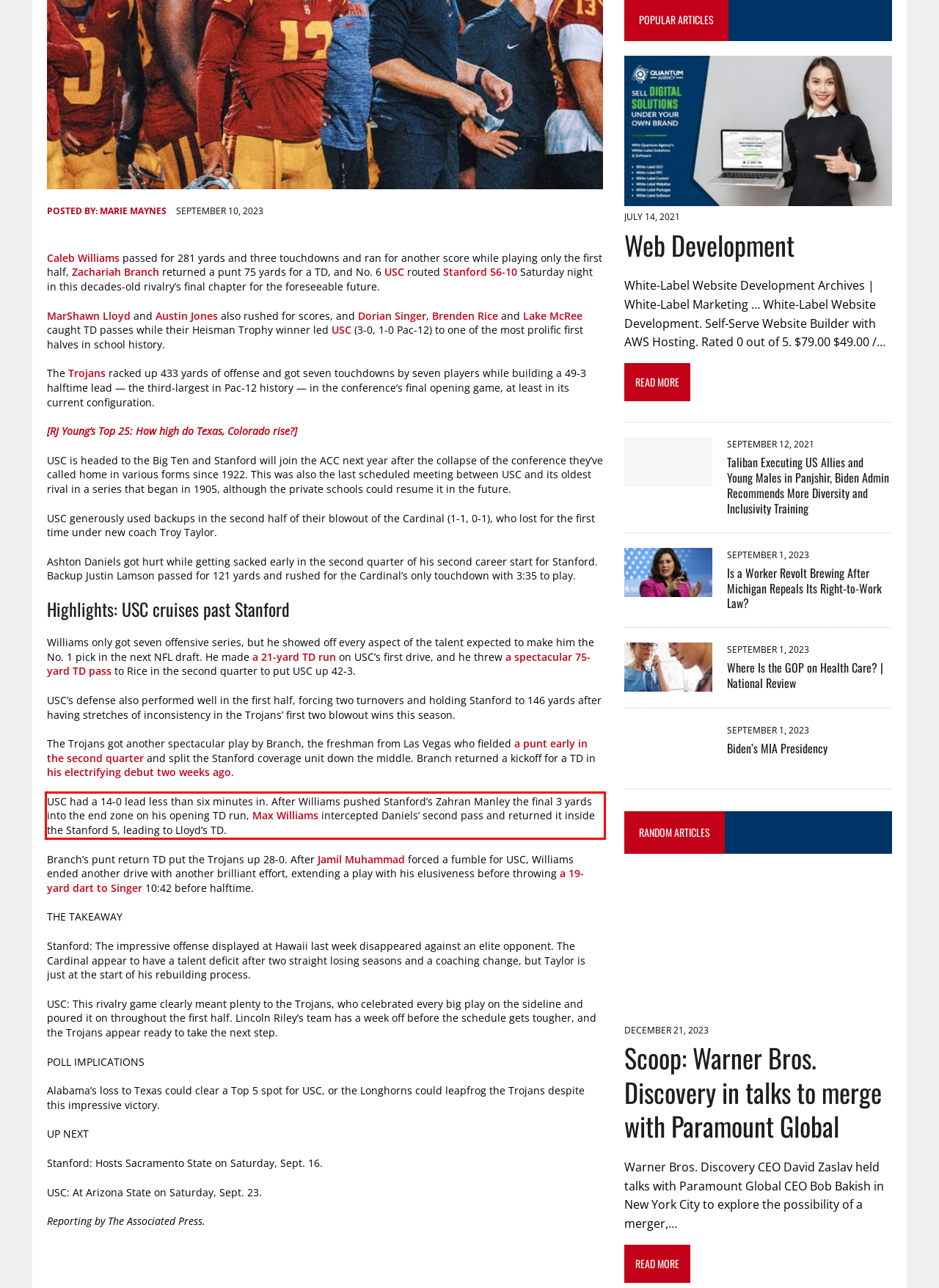Within the screenshot of the webpage, there is a red rectangle. Please recognize and generate the text content inside this red bounding box.

USC had a 14-0 lead less than six minutes in. After Williams pushed Stanford’s Zahran Manley the final 3 yards into the end zone on his opening TD run, Max Williams intercepted Daniels’ second pass and returned it inside the Stanford 5, leading to Lloyd’s TD.